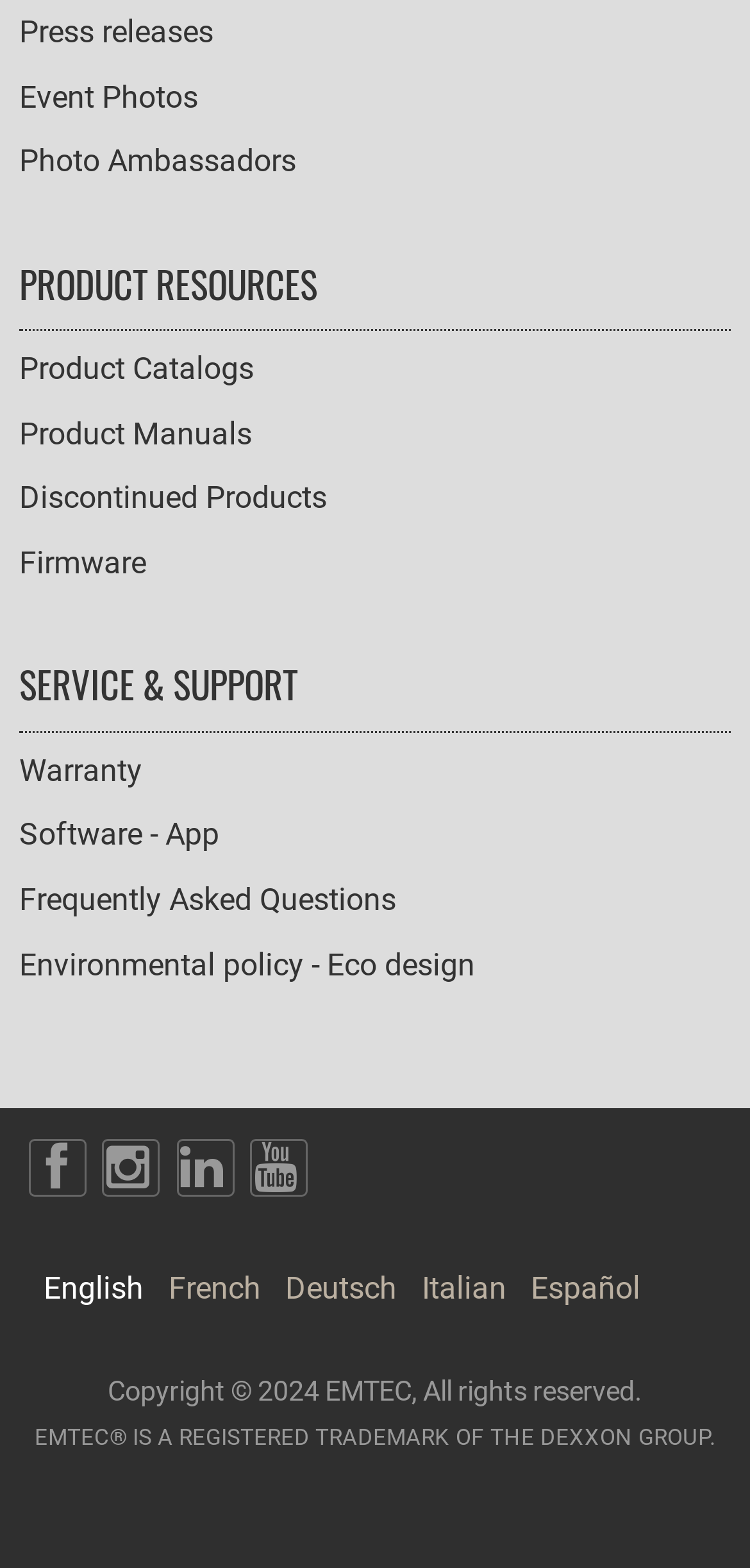Given the element description: "Event Photos", predict the bounding box coordinates of this UI element. The coordinates must be four float numbers between 0 and 1, given as [left, top, right, bottom].

[0.026, 0.05, 0.264, 0.073]